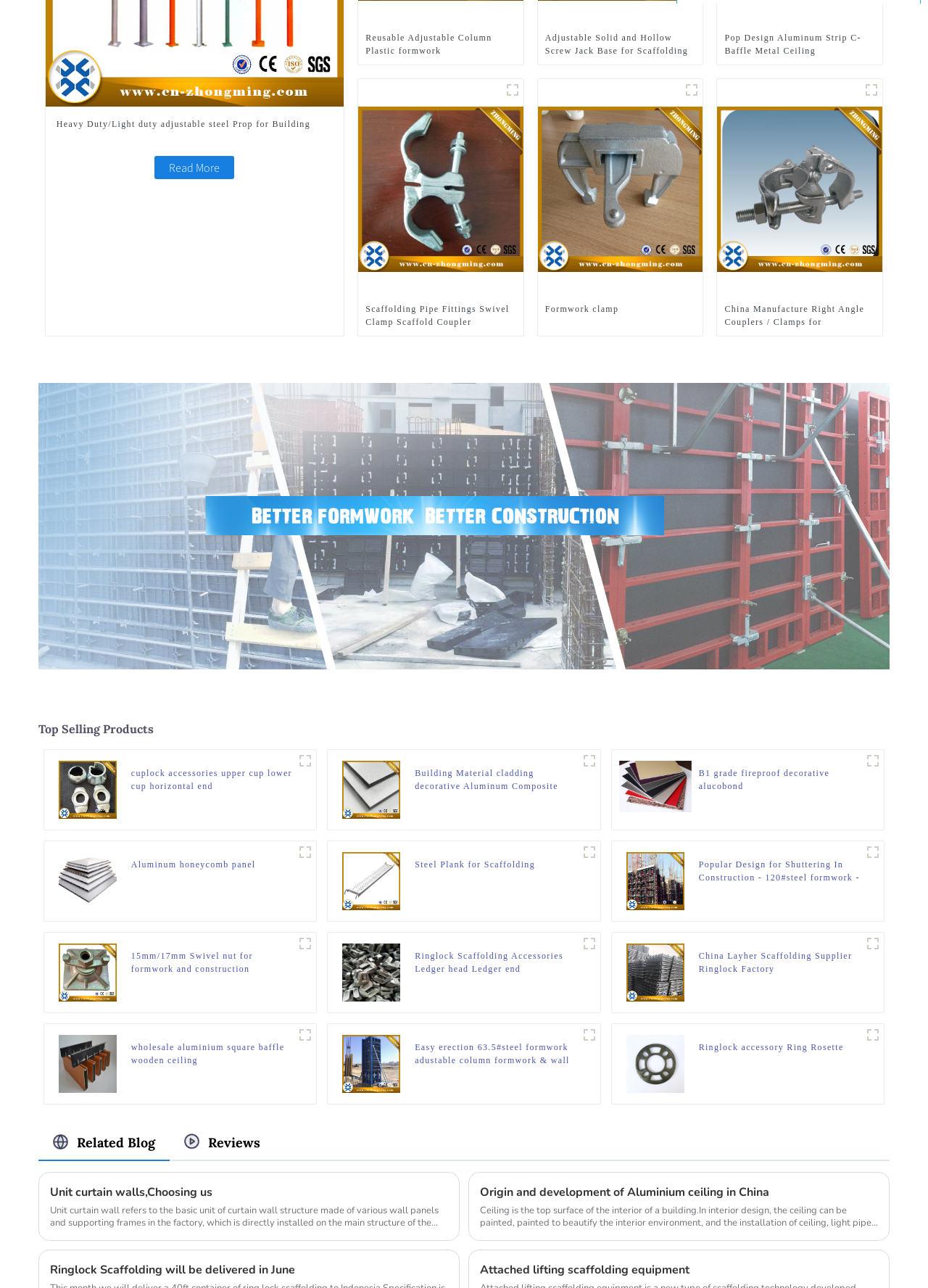Please find the bounding box coordinates of the element that you should click to achieve the following instruction: "Visit the 'Home' page". The coordinates should be presented as four float numbers between 0 and 1: [left, top, right, bottom].

None